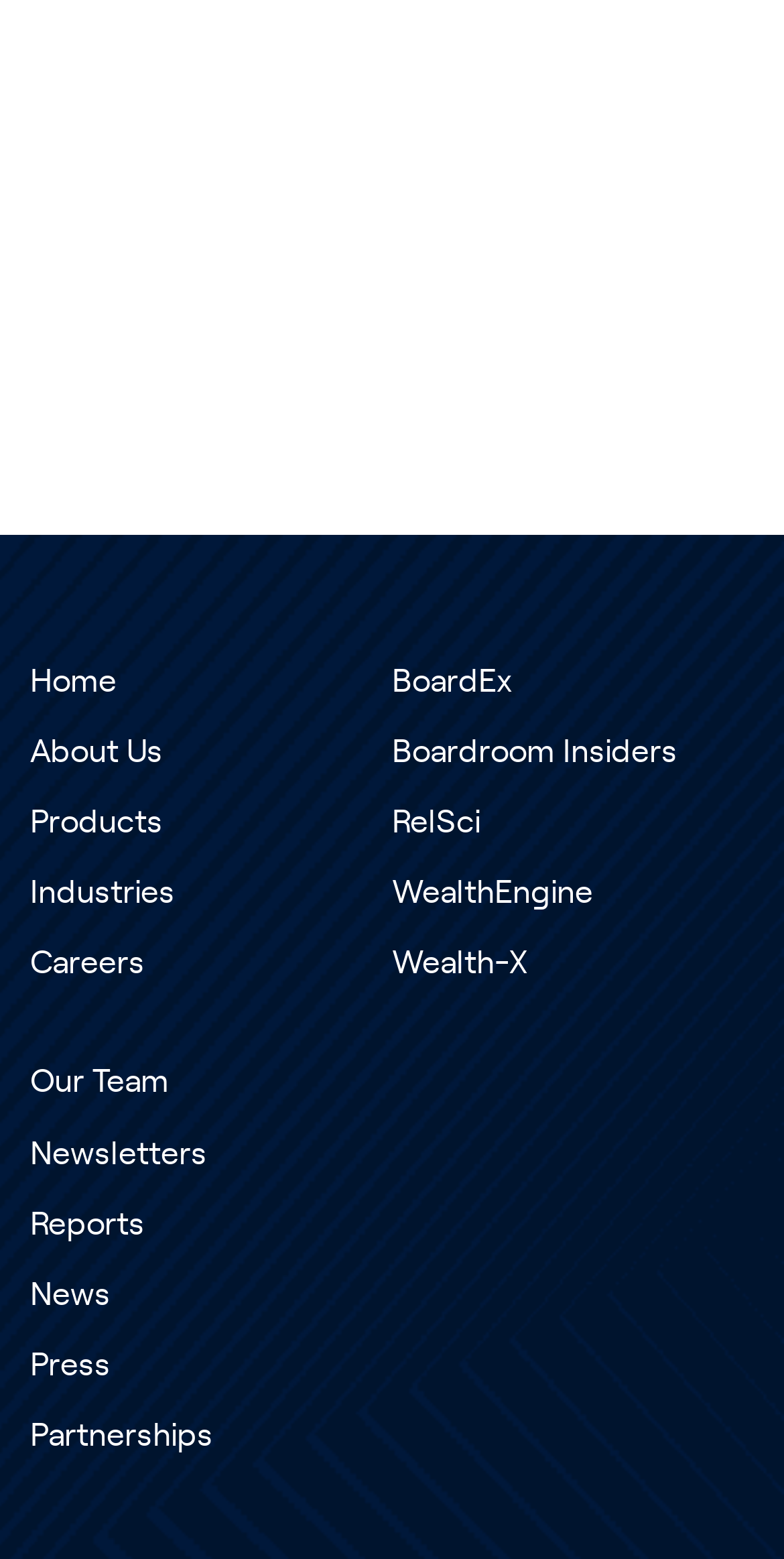Look at the image and answer the question in detail:
What is the last link in the first footer column?

In the first footer column, I found five links with descriptions 'Home', 'About Us', 'Products', 'Industries', and 'Careers'. The last link in this column is 'Careers'.